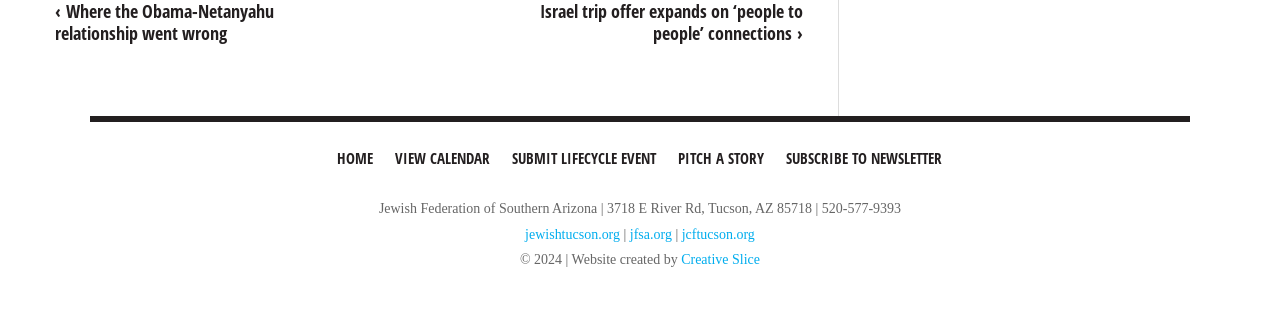Can you find the bounding box coordinates for the element to click on to achieve the instruction: "subscribe to newsletter"?

[0.607, 0.442, 0.743, 0.582]